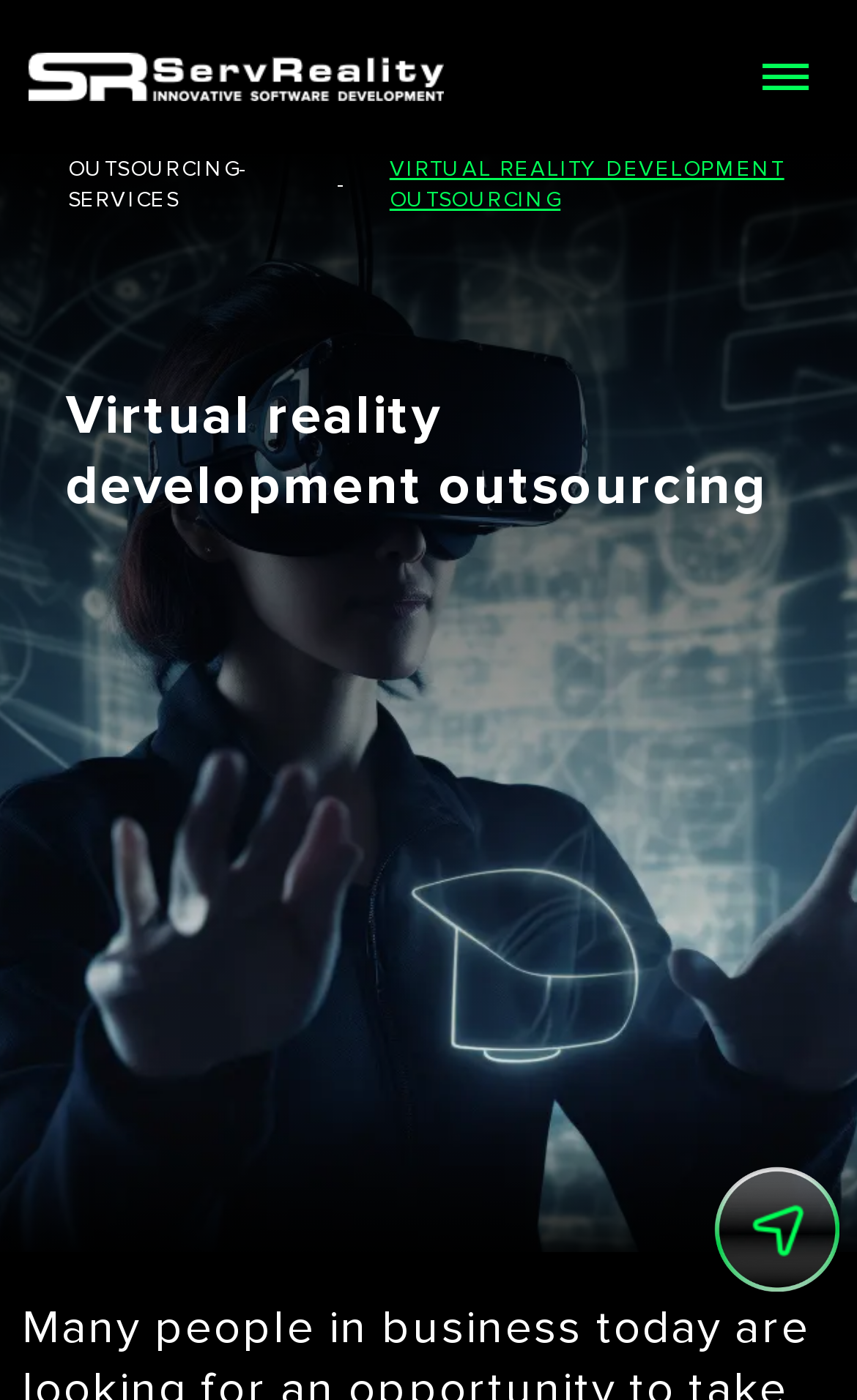Based on the element description alt="Logo", identify the bounding box of the UI element in the given webpage screenshot. The coordinates should be in the format (top-left x, top-left y, bottom-right x, bottom-right y) and must be between 0 and 1.

[0.033, 0.038, 0.517, 0.072]